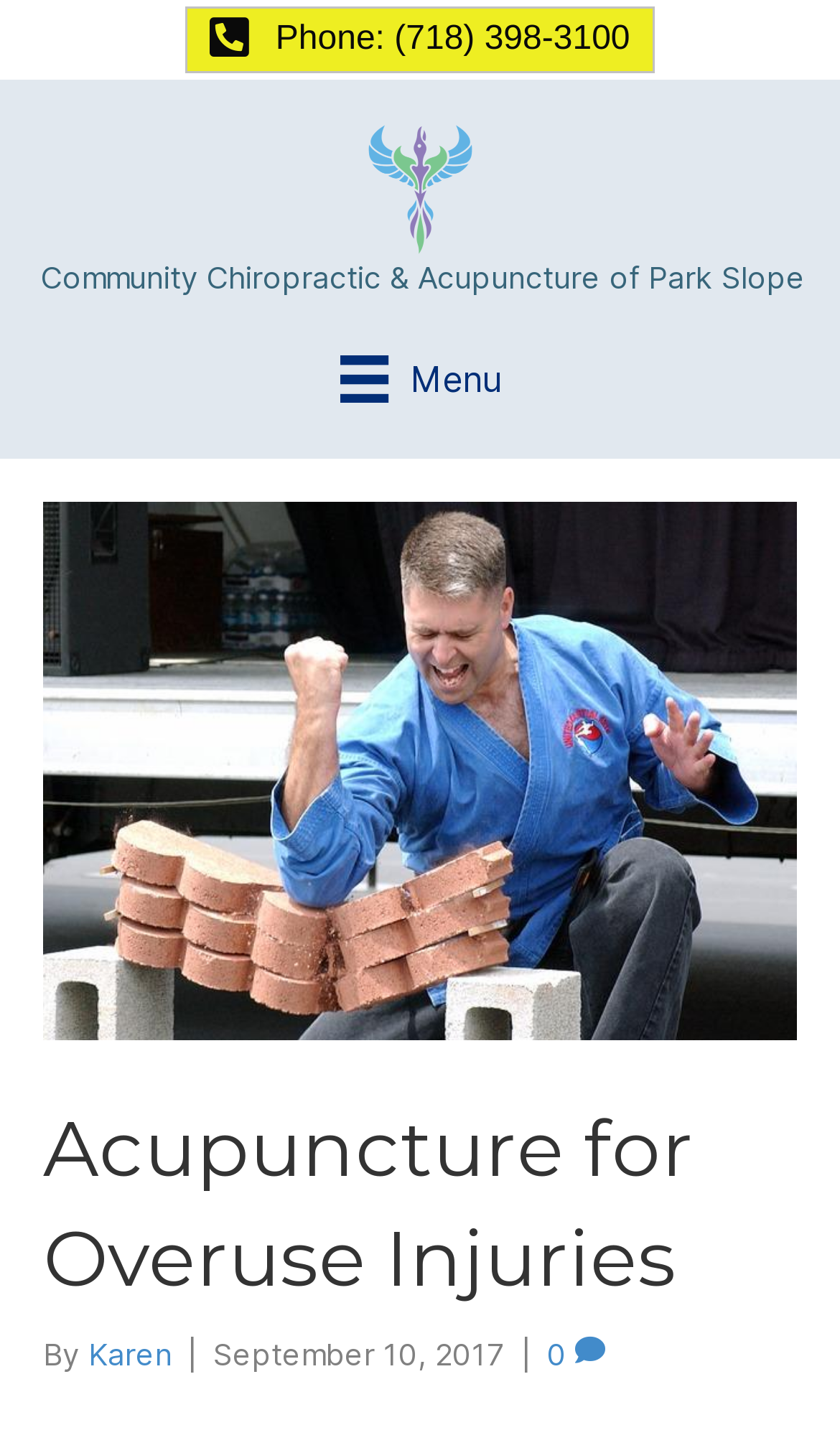What is the name of the author?
Carefully analyze the image and provide a detailed answer to the question.

I found the author's name by looking at the link element with the text 'Karen' which is located below the heading 'Acupuncture for Overuse Injuries'.